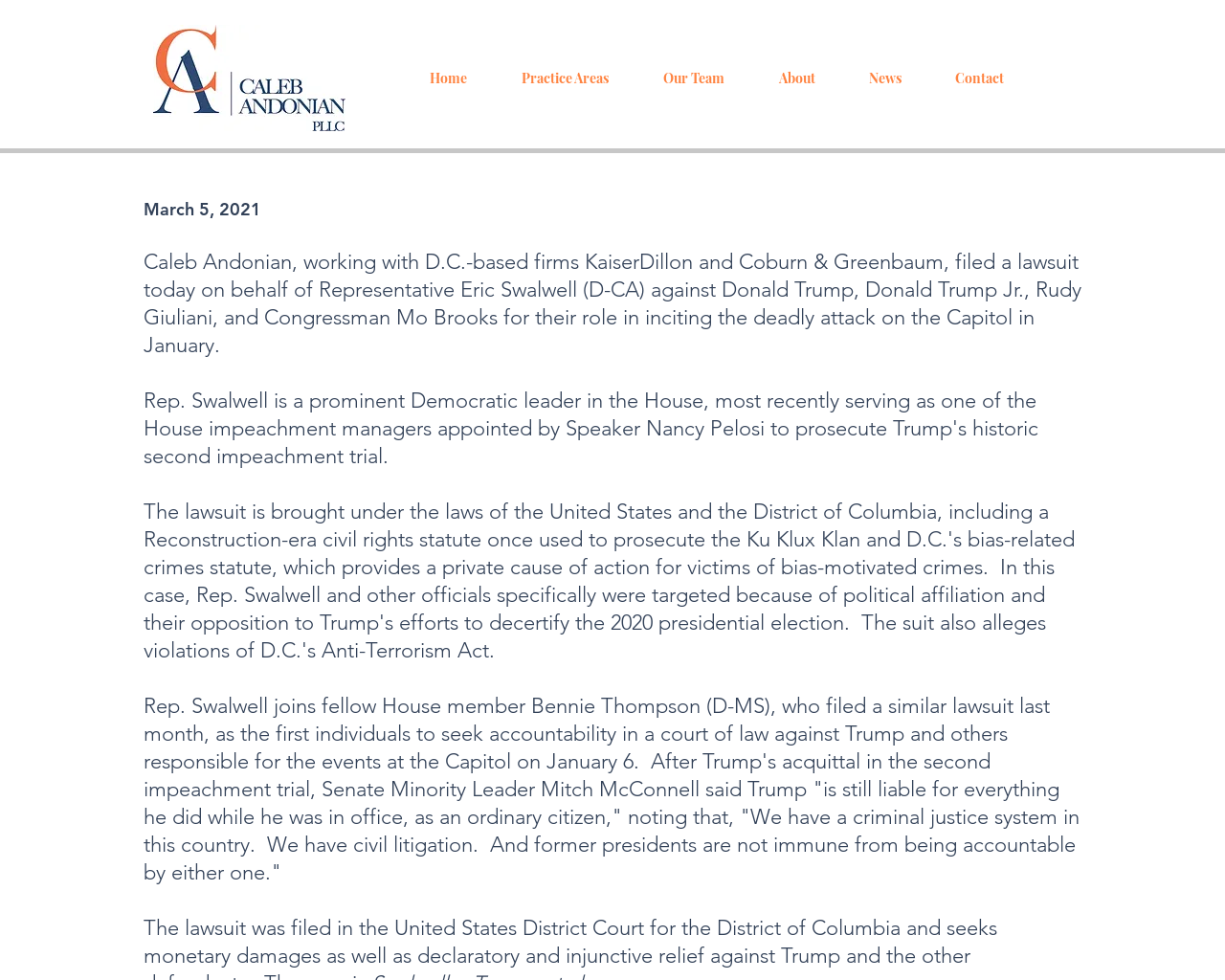Determine the bounding box coordinates for the UI element described. Format the coordinates as (top-left x, top-left y, bottom-right x, bottom-right y) and ensure all values are between 0 and 1. Element description: News

[0.688, 0.059, 0.758, 0.101]